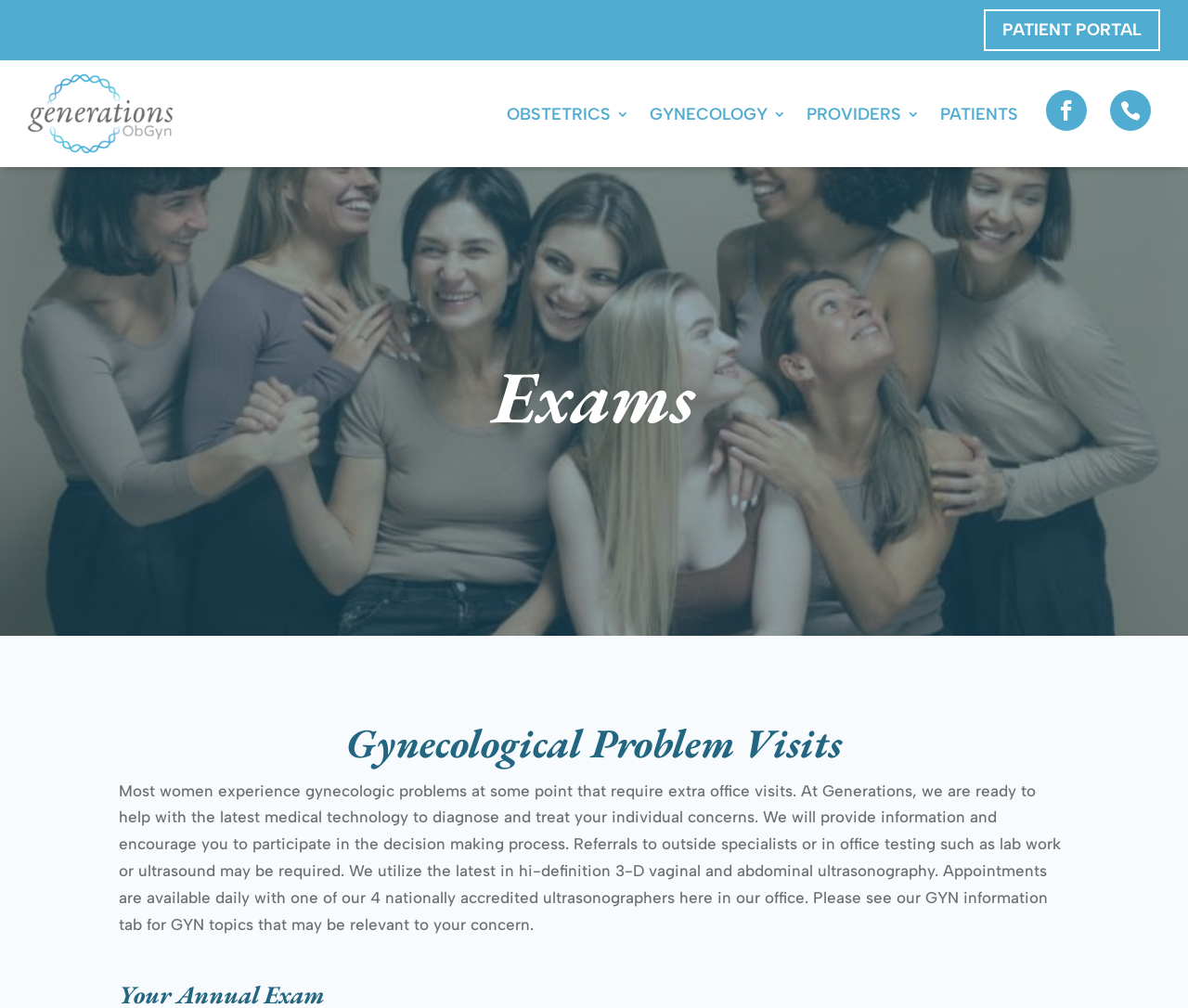Create a detailed description of the webpage's content and layout.

The webpage is about Exams at Generations ObGyn, P.C. At the top, there are several links, including "PATIENT PORTAL" on the right side, and "OBSTETRICS 3", "GYNECOLOGY 3", "PROVIDERS 3", and "PATIENTS" in the middle. On the far right, there are two icons represented by "\ue093" and "\ue090".

Below the links, there is a table that occupies most of the page. Within the table, there is a heading "Exams" located near the top. 

Further down, there is another heading "Gynecological Problem Visits" followed by a paragraph of text that explains the services provided by Generations ObGyn, P.C. for gynecologic problems. The text mentions the use of medical technology, referrals to specialists, and in-office testing such as lab work and ultrasound. It also highlights the availability of daily appointments with nationally accredited ultrasonographers.